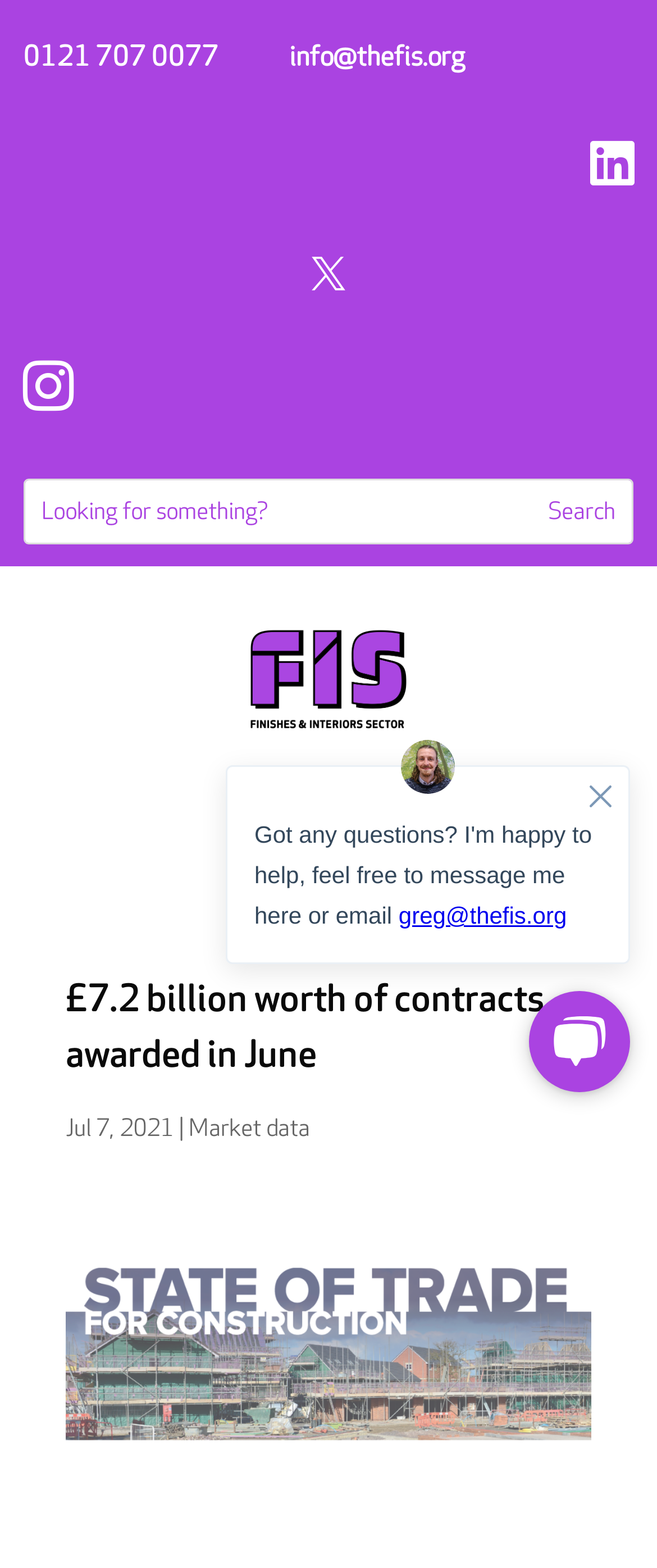Extract the text of the main heading from the webpage.

£7.2 billion worth of contracts awarded in June